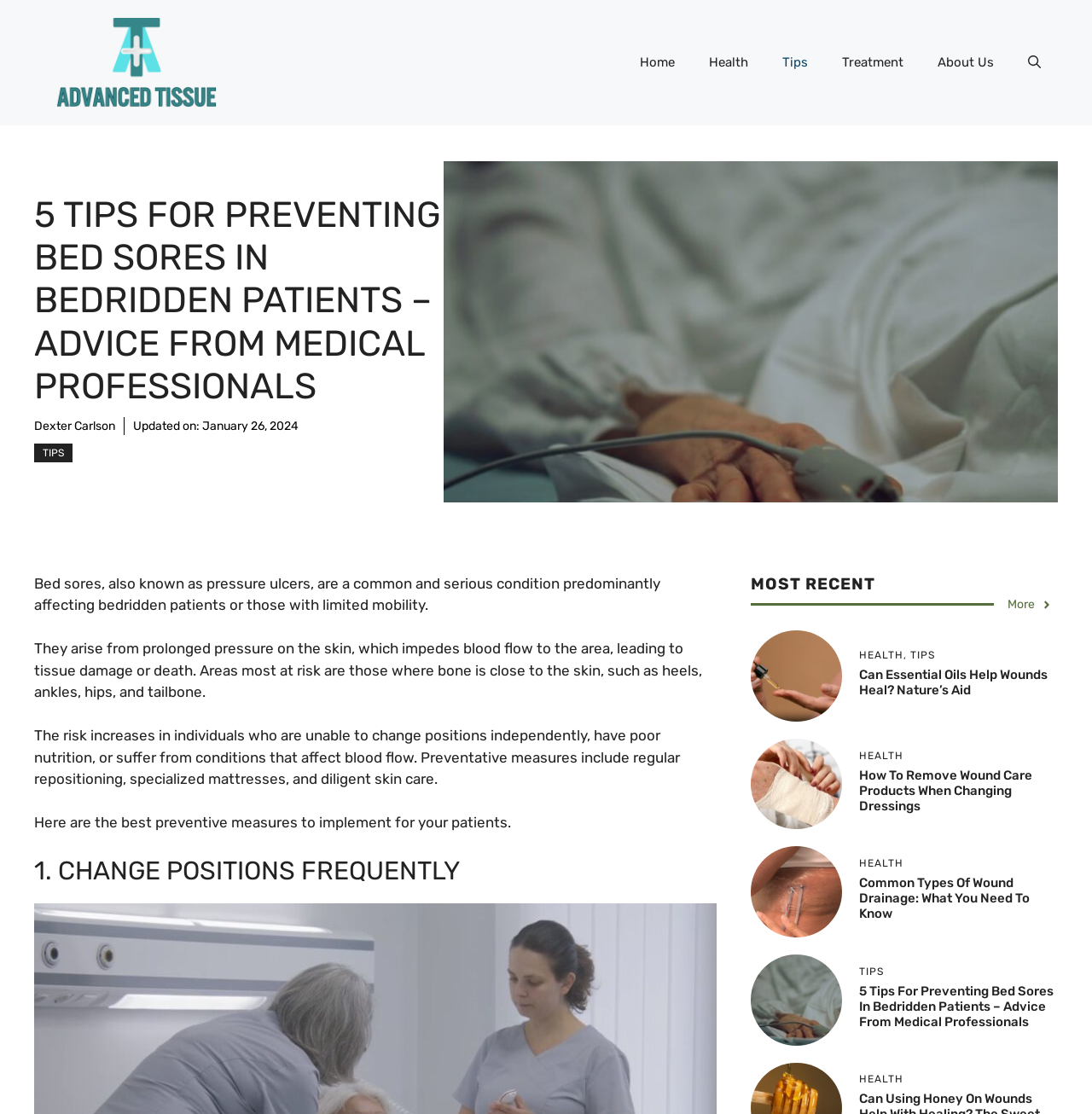Please give a succinct answer using a single word or phrase:
What is the author of this article?

Dexter Carlson